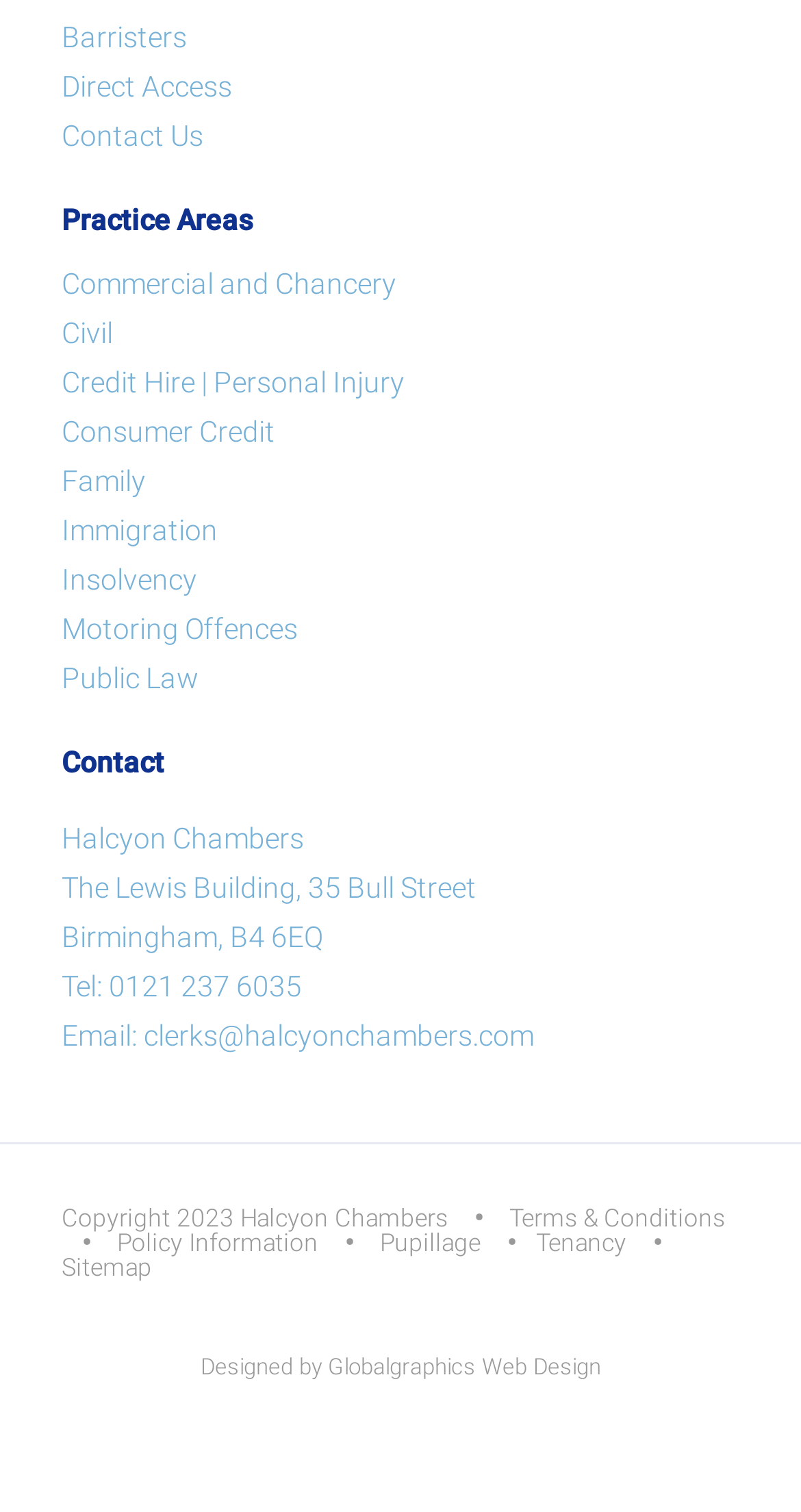Highlight the bounding box coordinates of the element you need to click to perform the following instruction: "check the post date."

None